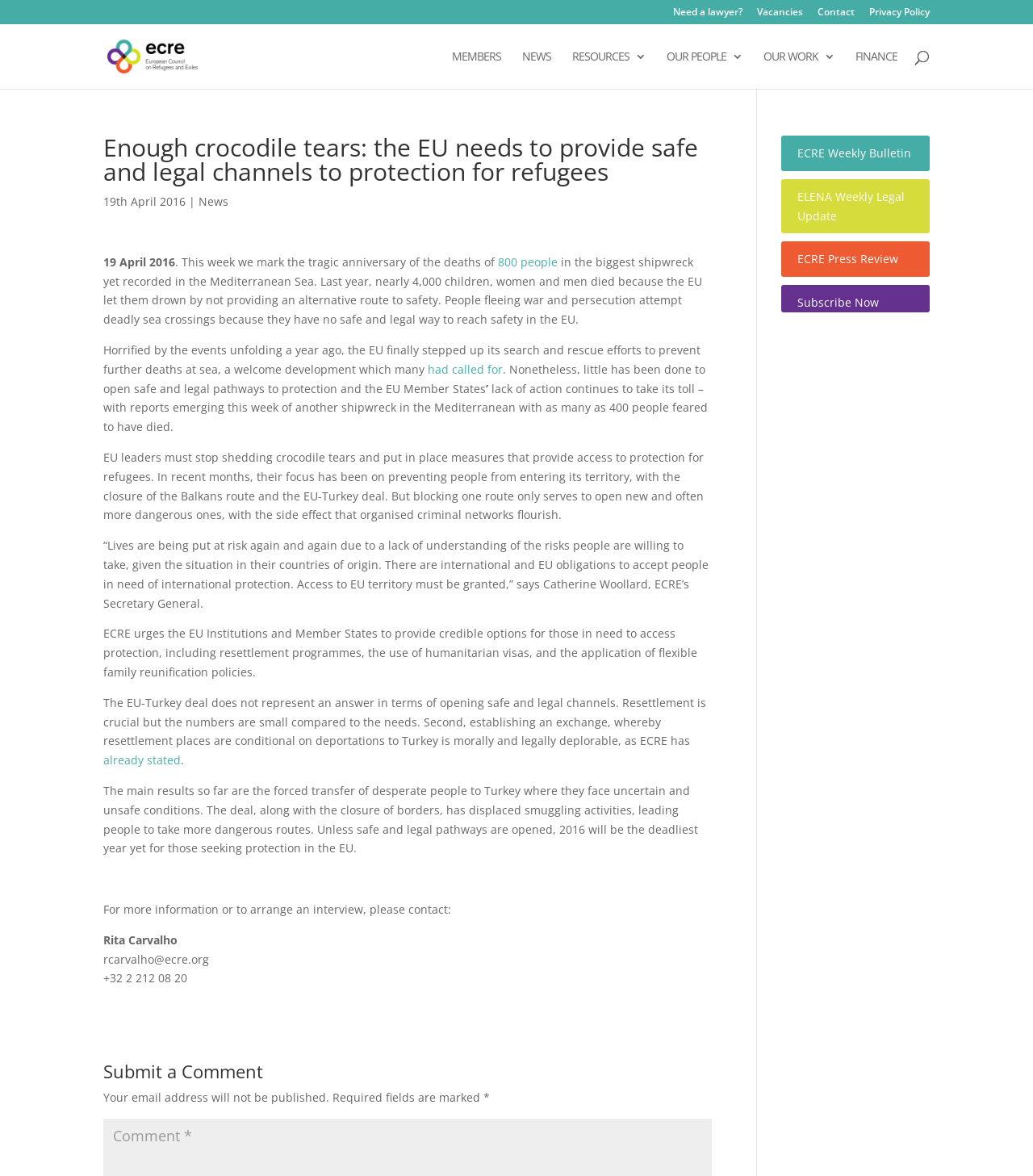Please specify the bounding box coordinates for the clickable region that will help you carry out the instruction: "View ECRE's members".

[0.438, 0.043, 0.485, 0.075]